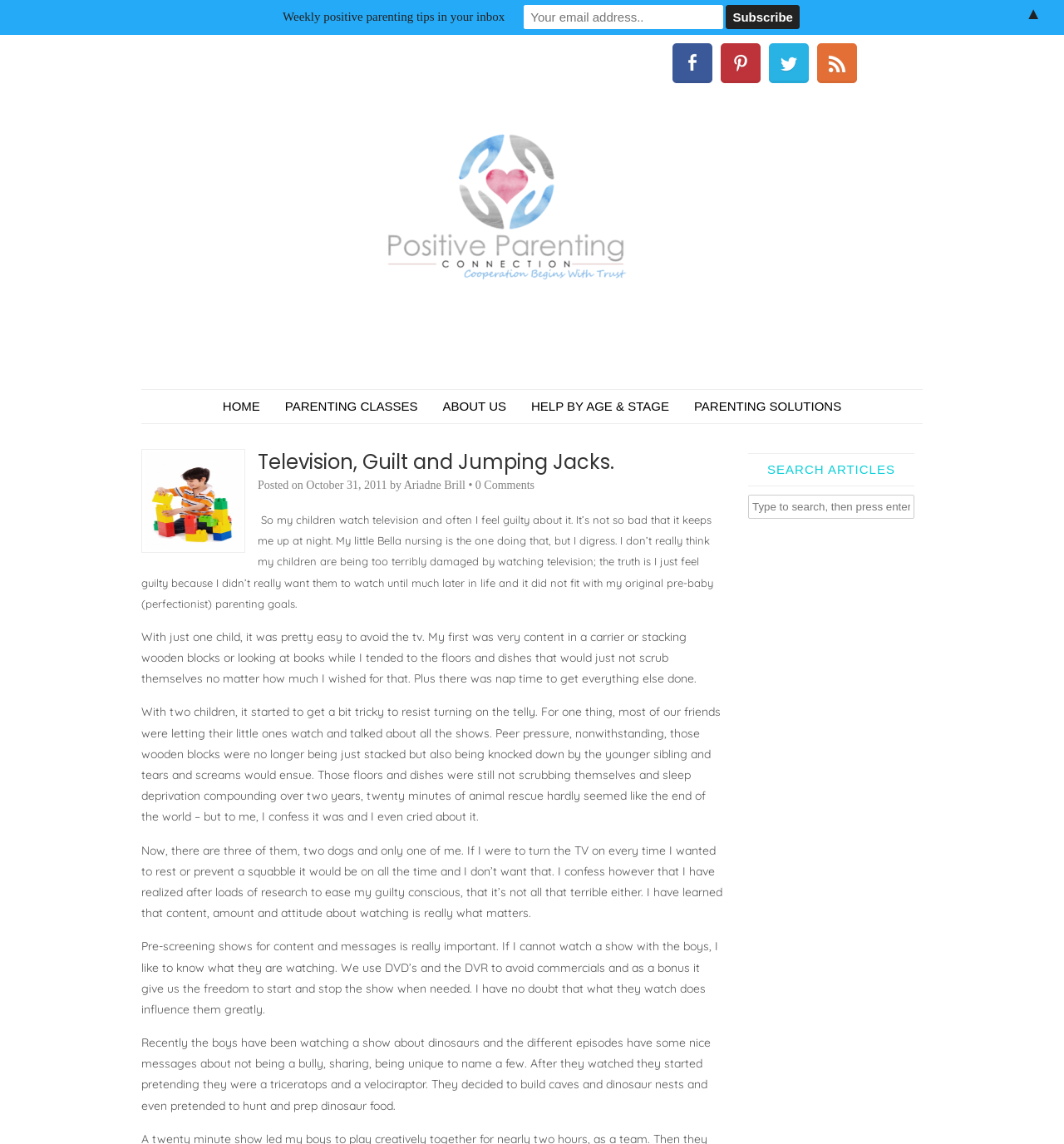Look at the image and answer the question in detail:
What is the name of the author's child mentioned in the article?

The author mentions that her little Bella is the one who is nursing, implying that Bella is a baby or toddler.